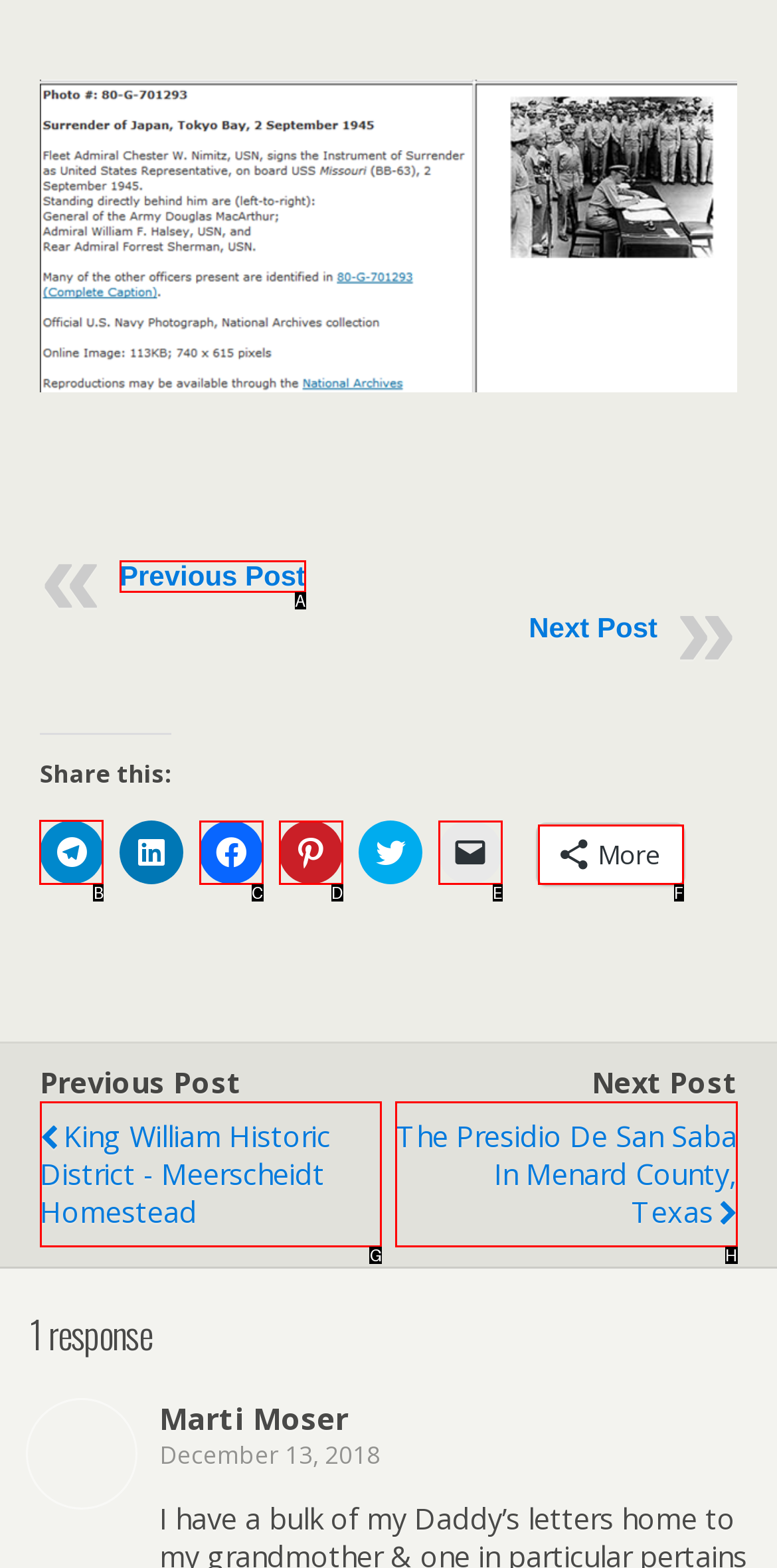Given the task: Click to share on Telegram, indicate which boxed UI element should be clicked. Provide your answer using the letter associated with the correct choice.

B